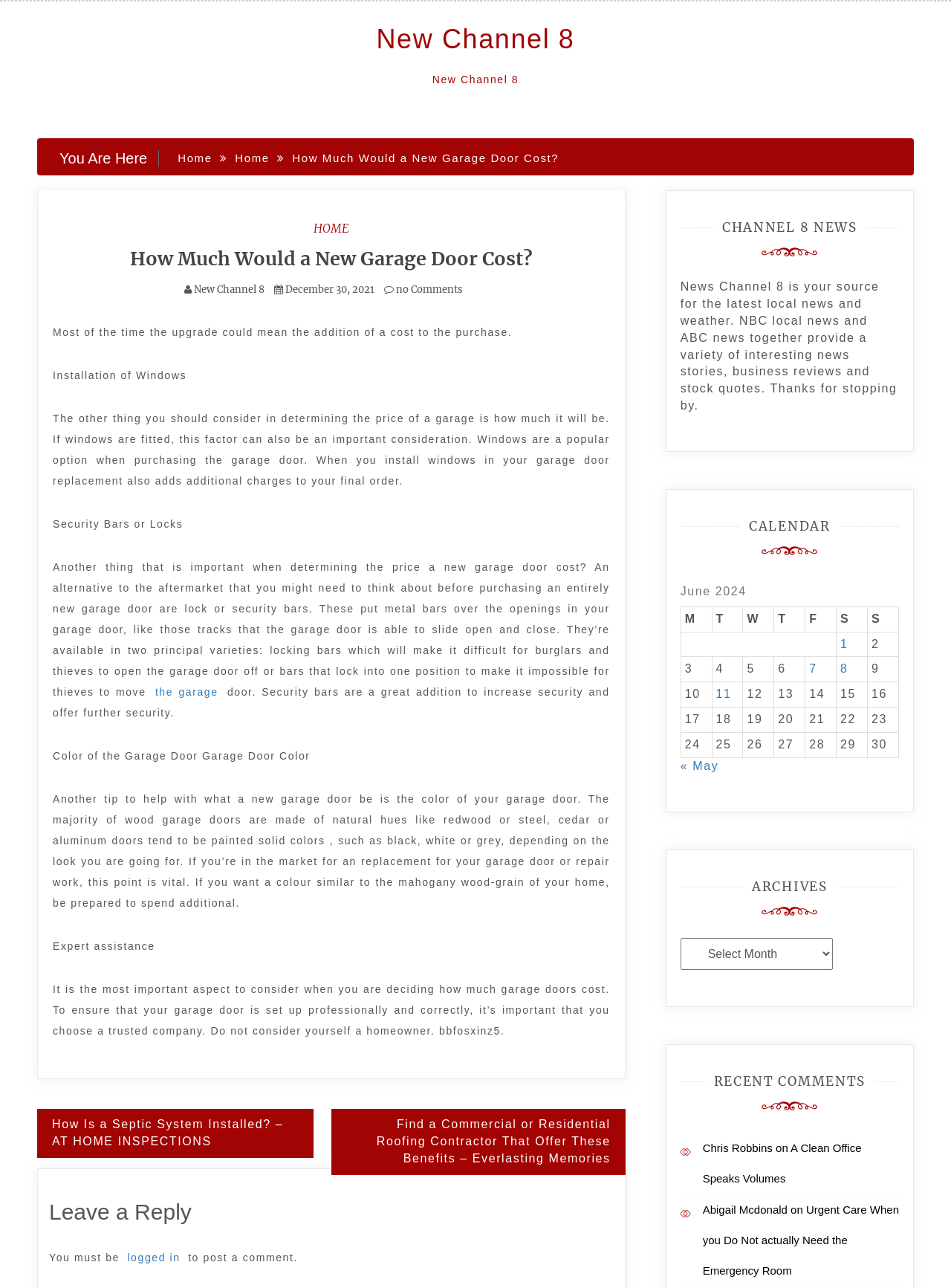Please give the bounding box coordinates of the area that should be clicked to fulfill the following instruction: "click on the 'HOME' link". The coordinates should be in the format of four float numbers from 0 to 1, i.e., [left, top, right, bottom].

[0.33, 0.171, 0.367, 0.183]